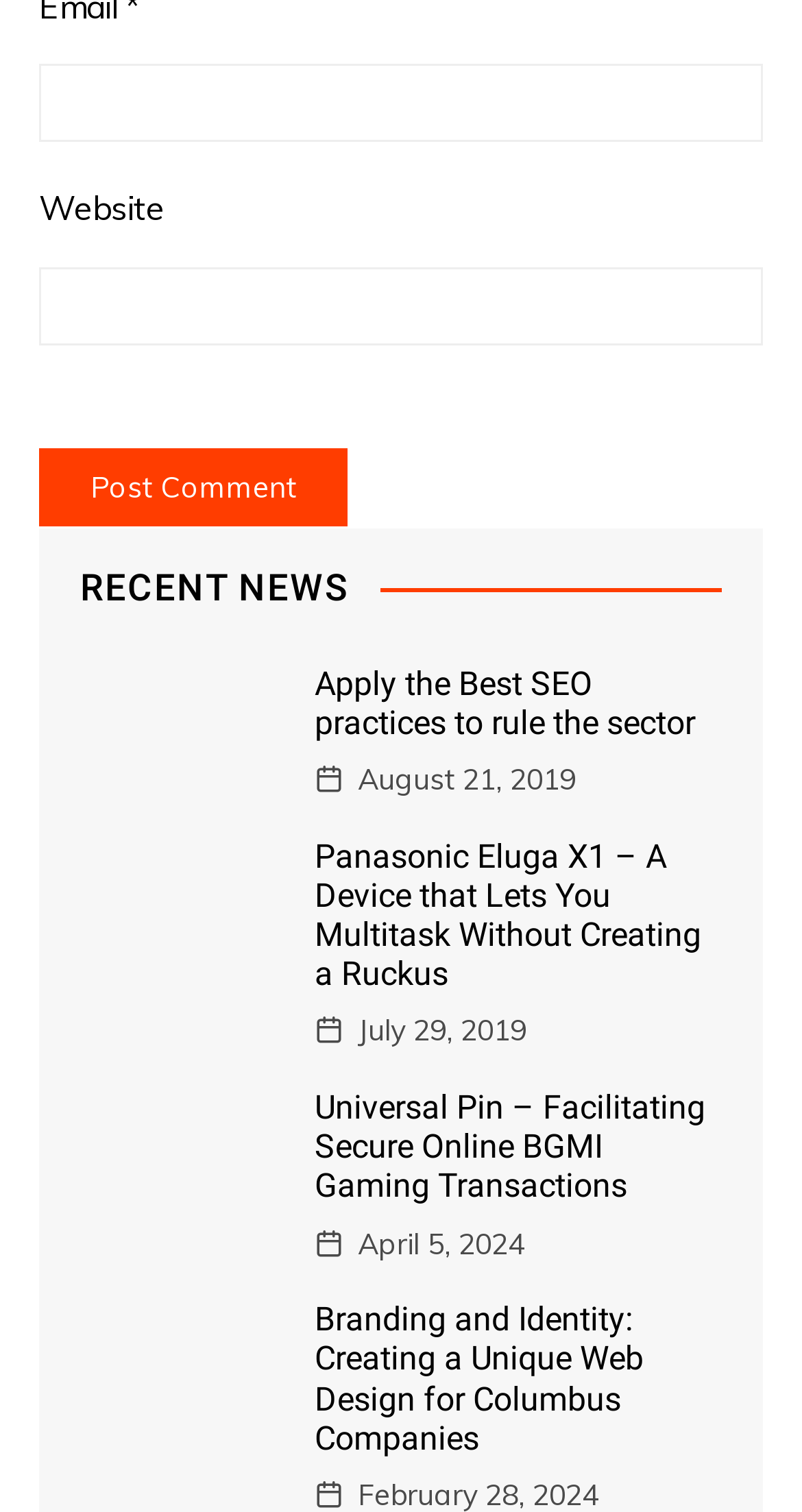Provide a short, one-word or phrase answer to the question below:
How many comment fields are there?

2